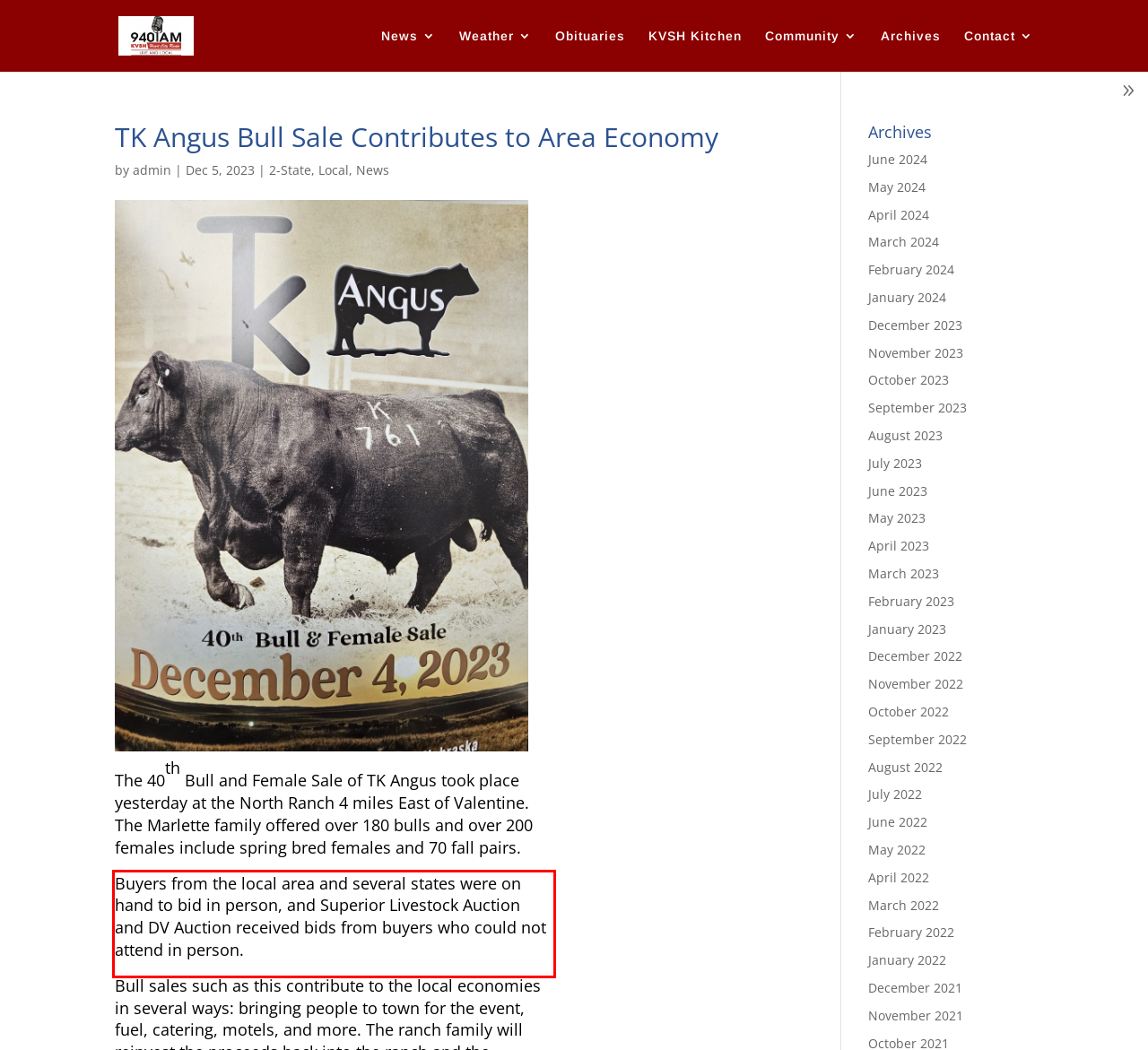You are provided with a screenshot of a webpage that includes a red bounding box. Extract and generate the text content found within the red bounding box.

Buyers from the local area and several states were on hand to bid in person, and Superior Livestock Auction and DV Auction received bids from buyers who could not attend in person.